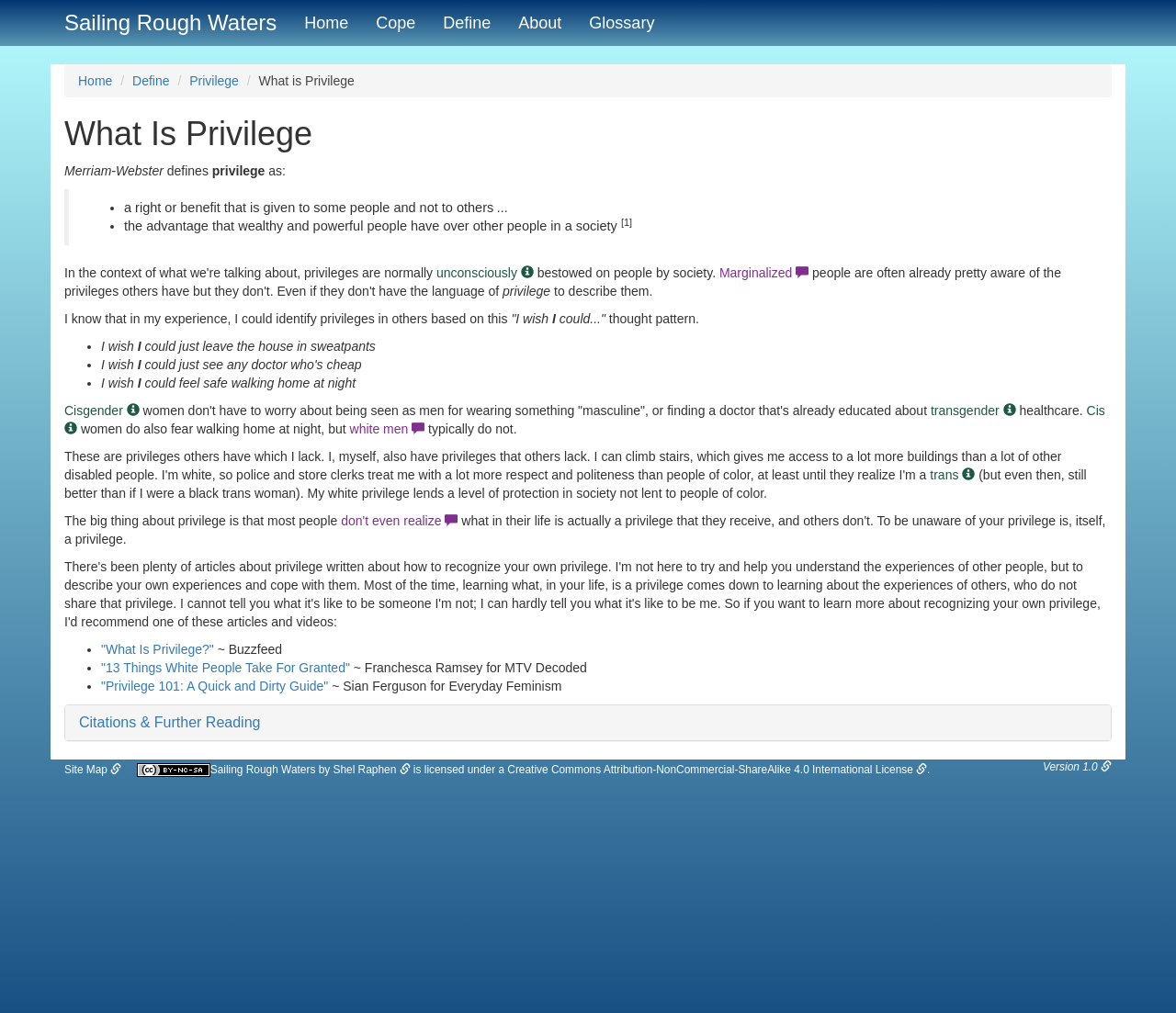Pinpoint the bounding box coordinates of the clickable area needed to execute the instruction: "Read the definition of 'Privilege'". The coordinates should be specified as four float numbers between 0 and 1, i.e., [left, top, right, bottom].

[0.18, 0.161, 0.225, 0.176]